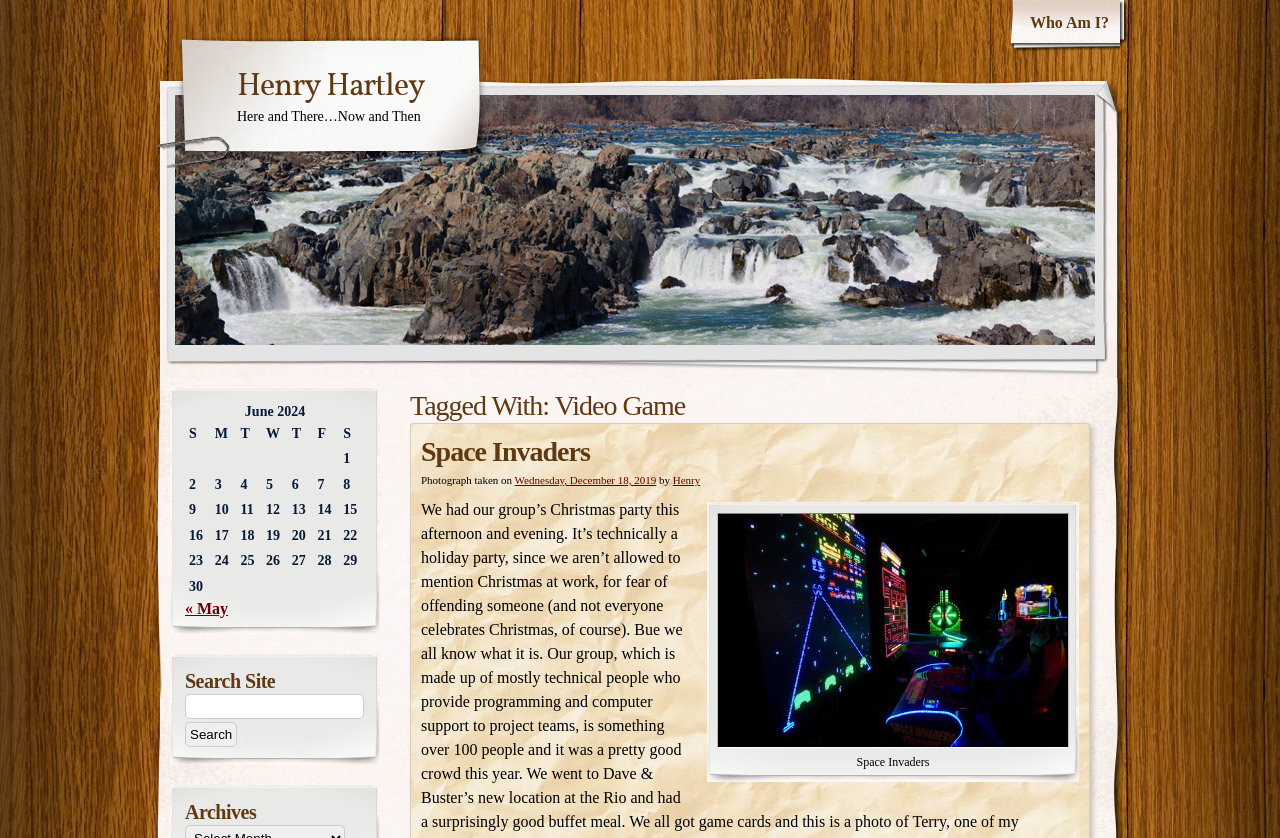Deliver a detailed narrative of the webpage's visual and textual elements.

This webpage is about a video game, specifically focused on Henry Hartley. At the top, there is a link "Who Am I?" and a table with a heading "Henry Hartley Here and There…Now and Then" that contains a link to "Henry Hartley". 

Below this, there are two headings: "Tagged With: Video Game" and "Space Invaders". The "Space Invaders" heading has a link to "Space Invaders" and is followed by a static text "Photograph taken on" and a link to "Wednesday, December 18, 2019". There is also a link to "Henry" and an image of "Space Invaders" with a caption.

To the left of the page, there is a table with the title "June 2024" that displays a calendar for the month. The table has seven column headers labeled "S", "M", "T", "W", "T", "F", and "S", representing the days of the week. The table has multiple rows, each representing a day of the month, with numbers ranging from 1 to 30.

Below the calendar, there are navigation links for "Previous and next months". 

Further down, there is a heading "Search Site" with a search box and a button to search the site. Finally, there is a heading "Archives" at the bottom of the page.